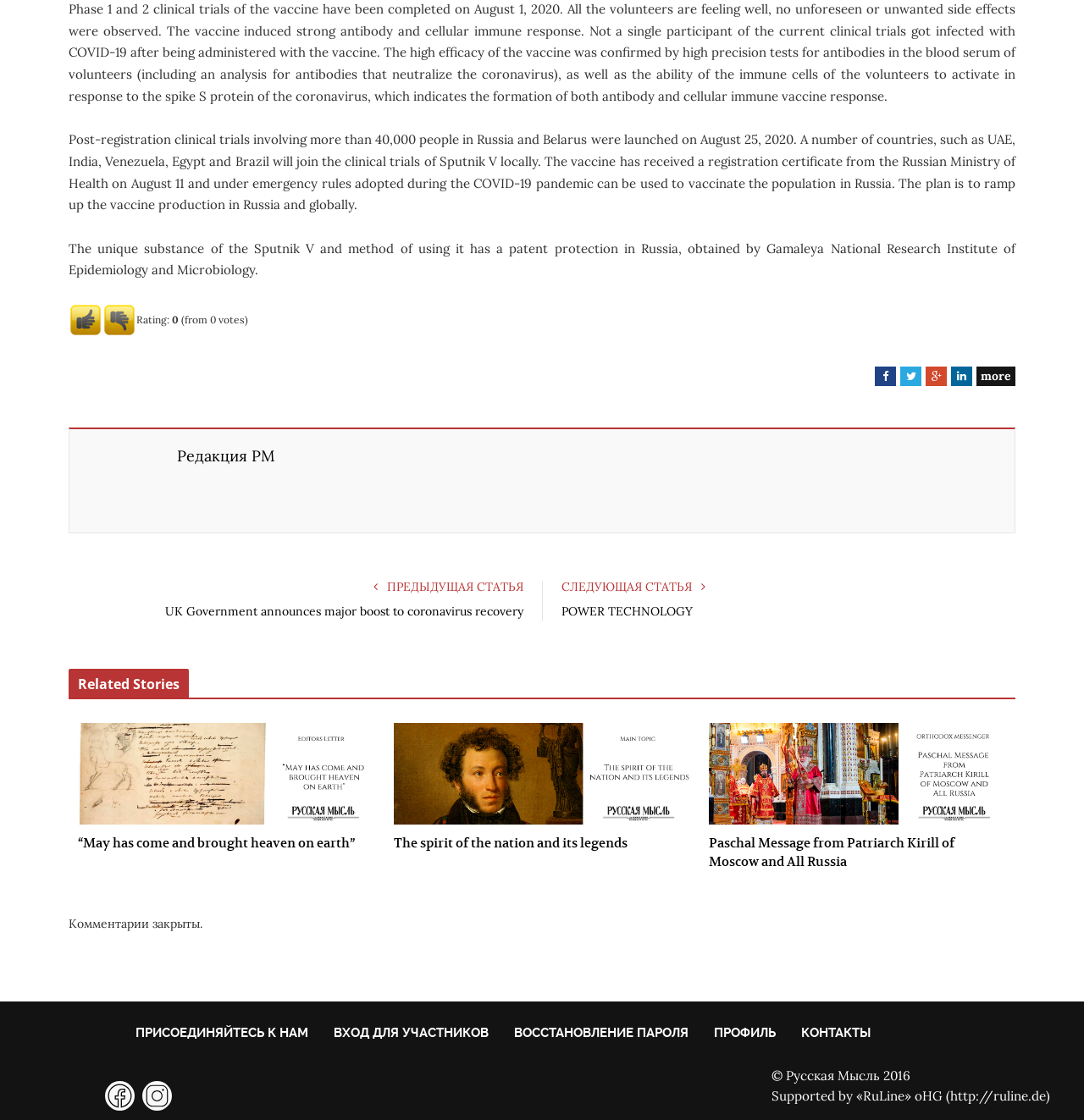Locate the bounding box coordinates of the element's region that should be clicked to carry out the following instruction: "Add to cart". The coordinates need to be four float numbers between 0 and 1, i.e., [left, top, right, bottom].

None